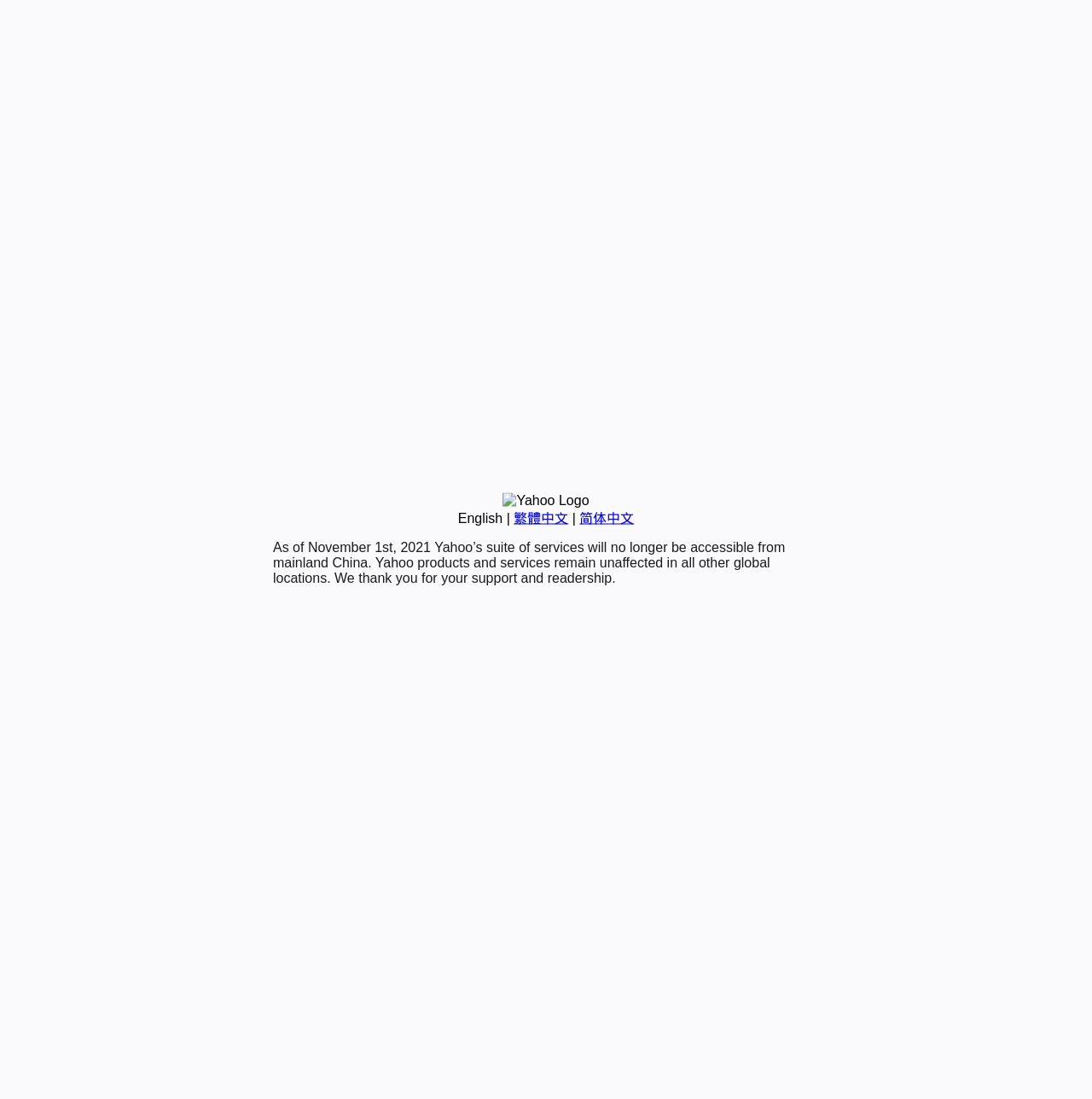Bounding box coordinates are specified in the format (top-left x, top-left y, bottom-right x, bottom-right y). All values are floating point numbers bounded between 0 and 1. Please provide the bounding box coordinate of the region this sentence describes: 简体中文

[0.531, 0.465, 0.581, 0.478]